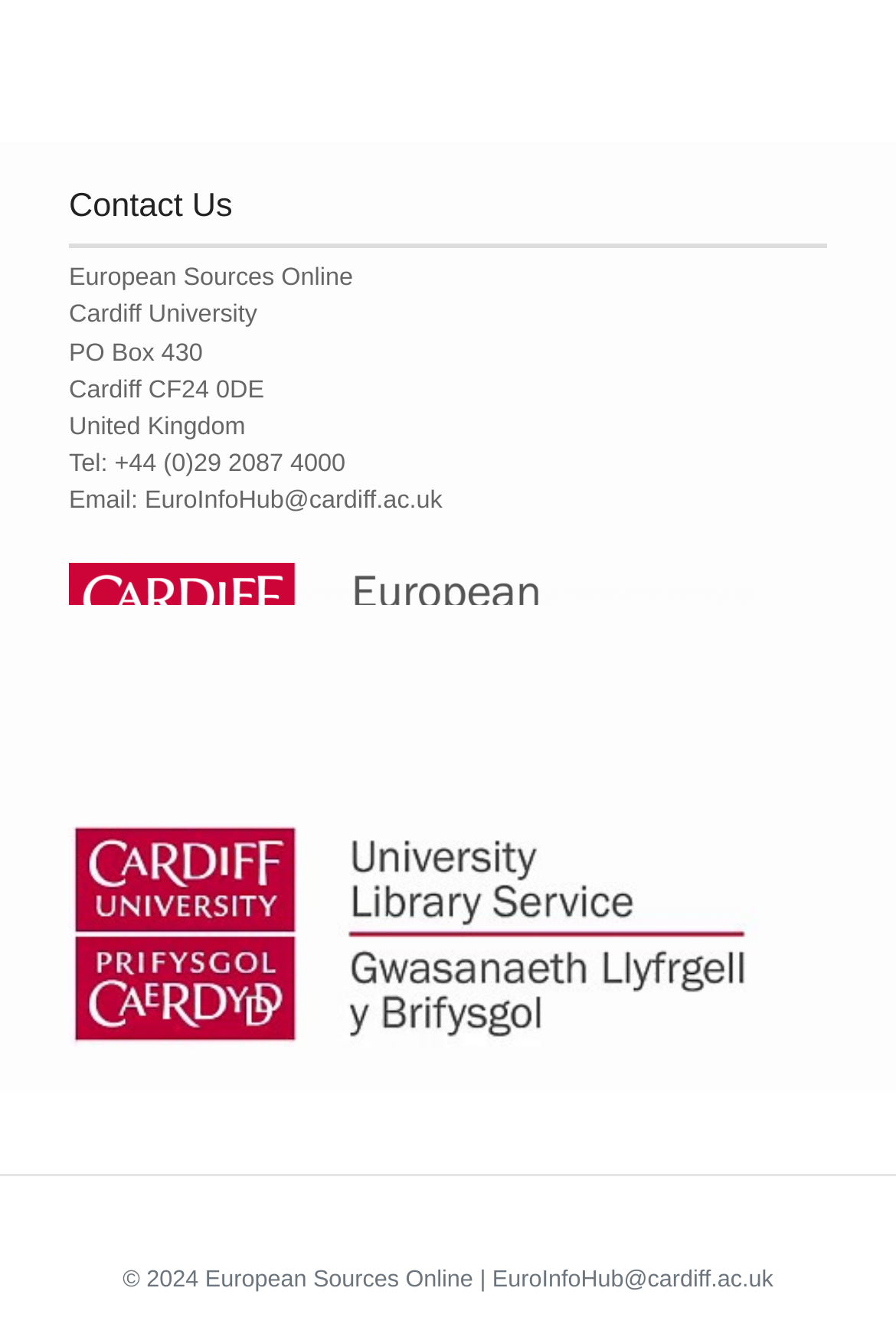What is the email address to contact?
Give a one-word or short phrase answer based on the image.

EuroInfoHub@cardiff.ac.uk